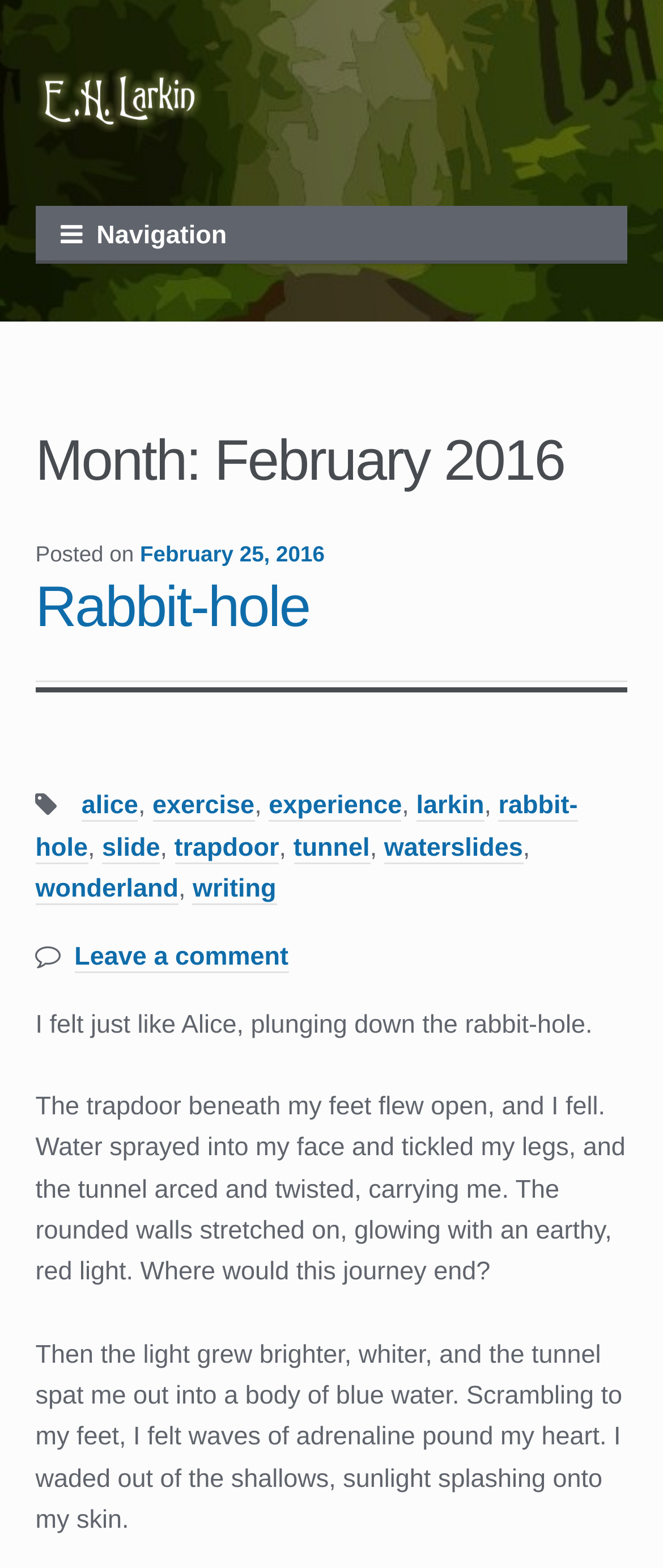Provide a comprehensive description of the webpage.

This webpage appears to be a blog post from February 2016 by E.H. Larkin, an author. At the top, there are two "Skip to" links, one for navigation and one for content. Below these links, there is a logo or icon image on the left, accompanied by a link with no text. 

The primary navigation menu is located on the top right, indicated by a navigation button with an icon. Below this, there is a header section that displays the month and year of the post, "February 2016". 

The main content of the post is divided into sections. The first section has a heading "Rabbit-hole" and a link with the same text. Below this, there are several tags listed, including "alice", "exercise", "experience", "larkin", "rabbit-hole", "slide", "trapdoor", "tunnel", "waterslides", "wonderland", and "writing". 

The main article text is divided into three paragraphs. The first paragraph describes the feeling of falling down a rabbit-hole, while the second paragraph describes a journey through a tunnel with water and red light. The third paragraph describes emerging from the tunnel into a body of blue water, with the author feeling waves of adrenaline. 

At the bottom of the page, there is a link to "Leave a comment".